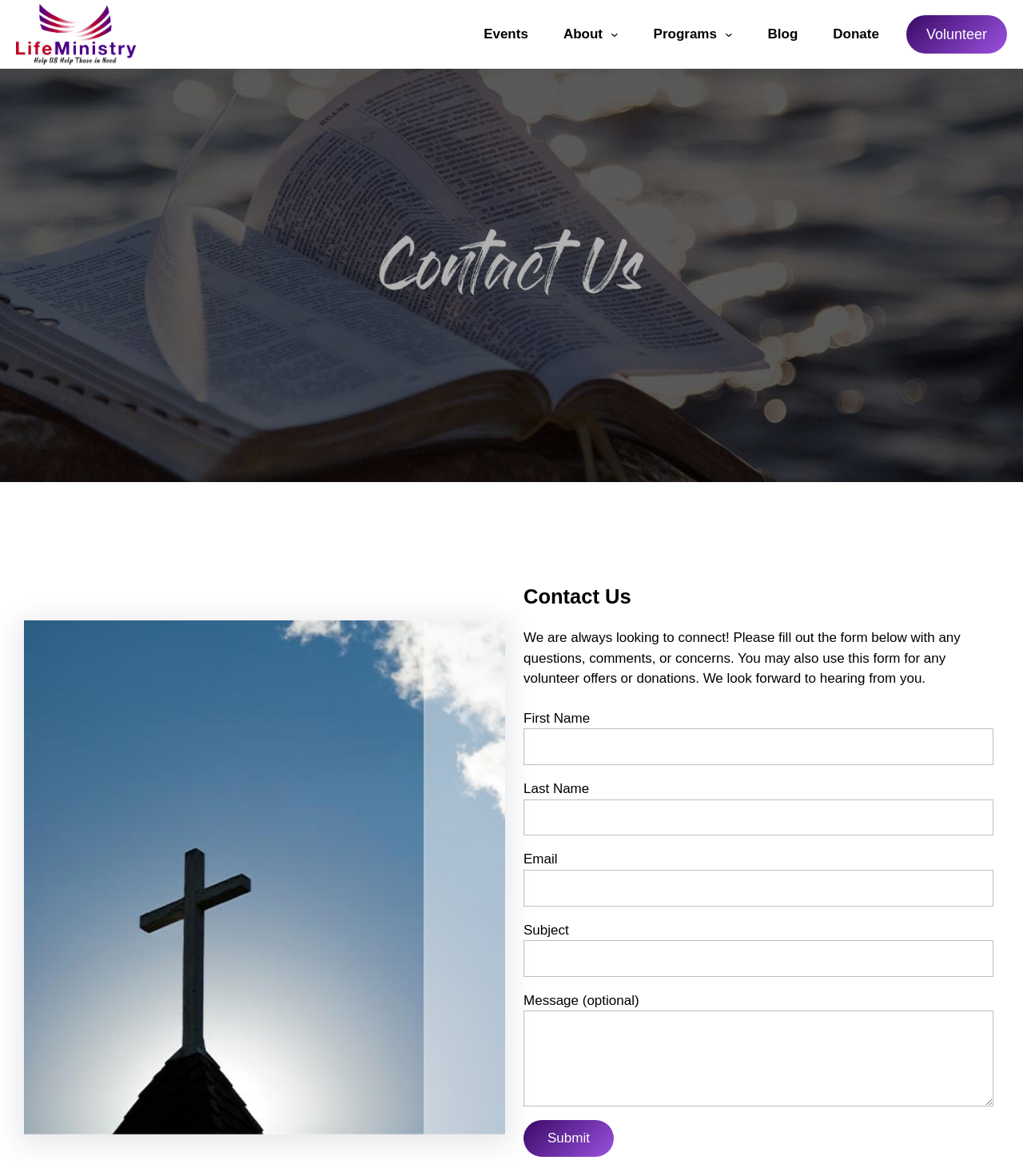Find the bounding box coordinates of the area that needs to be clicked in order to achieve the following instruction: "Click the Volunteer link". The coordinates should be specified as four float numbers between 0 and 1, i.e., [left, top, right, bottom].

[0.886, 0.013, 0.984, 0.046]